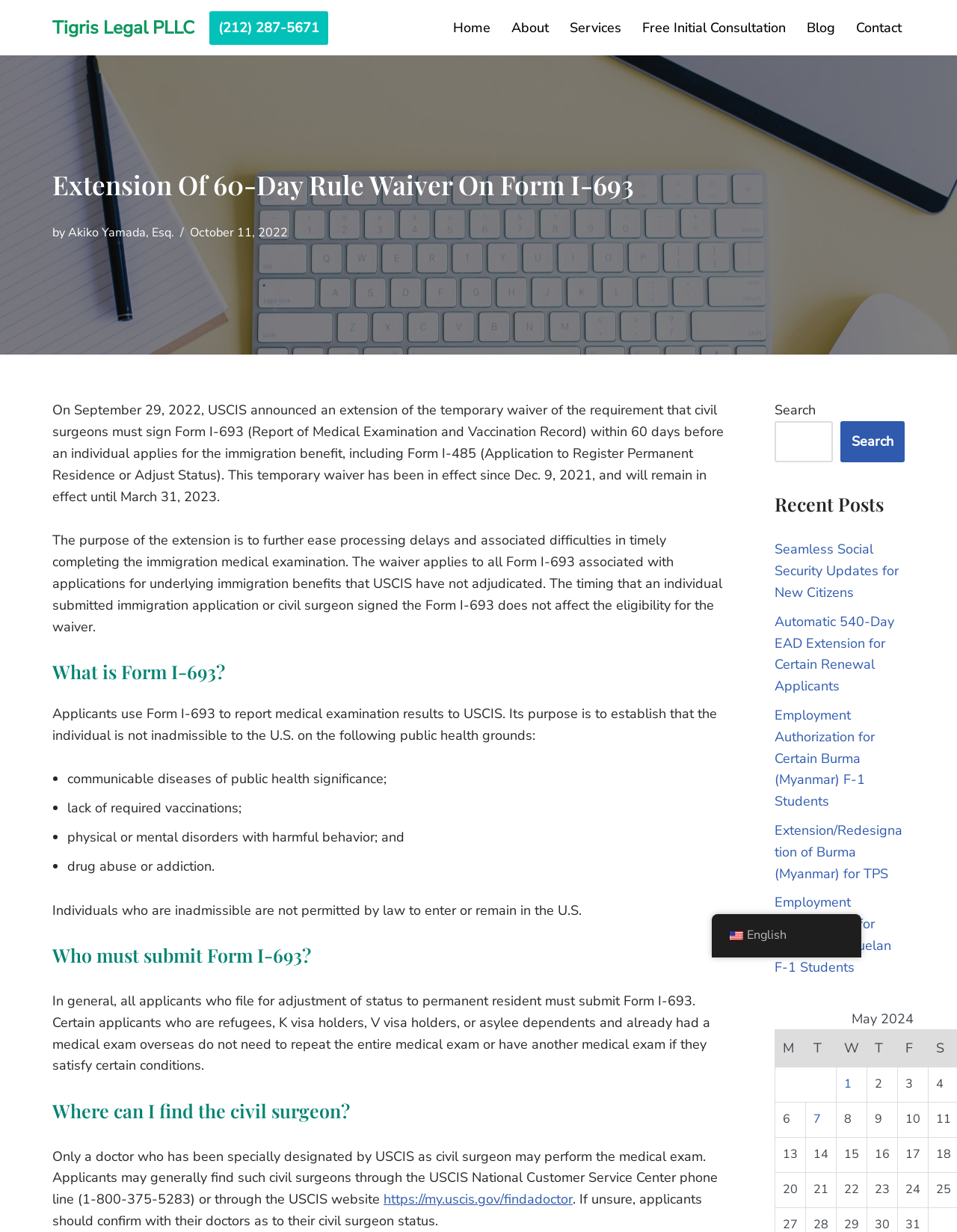Provide a thorough summary of the webpage.

This webpage is about the extension of the 60-day rule waiver on Form I-693, a report of medical examination and vaccination record required for immigration benefits. At the top of the page, there is a navigation menu with links to the home page, about page, services, free initial consultation, blog, and contact page. Below the navigation menu, there is a heading that reads "Extension Of 60-Day Rule Waiver On Form I-693" followed by the author's name, "Akiko Yamada, Esq.", and the date "October 11, 2022".

The main content of the page is divided into several sections. The first section explains the purpose of the extension, which is to ease processing delays and associated difficulties in timely completing the immigration medical examination. The second section explains what Form I-693 is and its purpose, which is to report medical examination results to USCIS. This section also lists the public health grounds that make an individual inadmissible to the U.S.

The third section explains who must submit Form I-693, which includes all applicants who file for adjustment of status to permanent resident, except for certain refugees, K visa holders, V visa holders, or asylee dependents who have already had a medical exam overseas. The fourth section explains where to find a civil surgeon, who is a doctor specially designated by USCIS to perform the medical exam.

On the right side of the page, there is a search bar and a section titled "Recent Posts" that lists several links to recent blog posts. Below the recent posts section, there is a table with dates and numbers, which appears to be a calendar or a schedule.

At the bottom of the page, there is a link to switch to English language and a small image of the American flag.